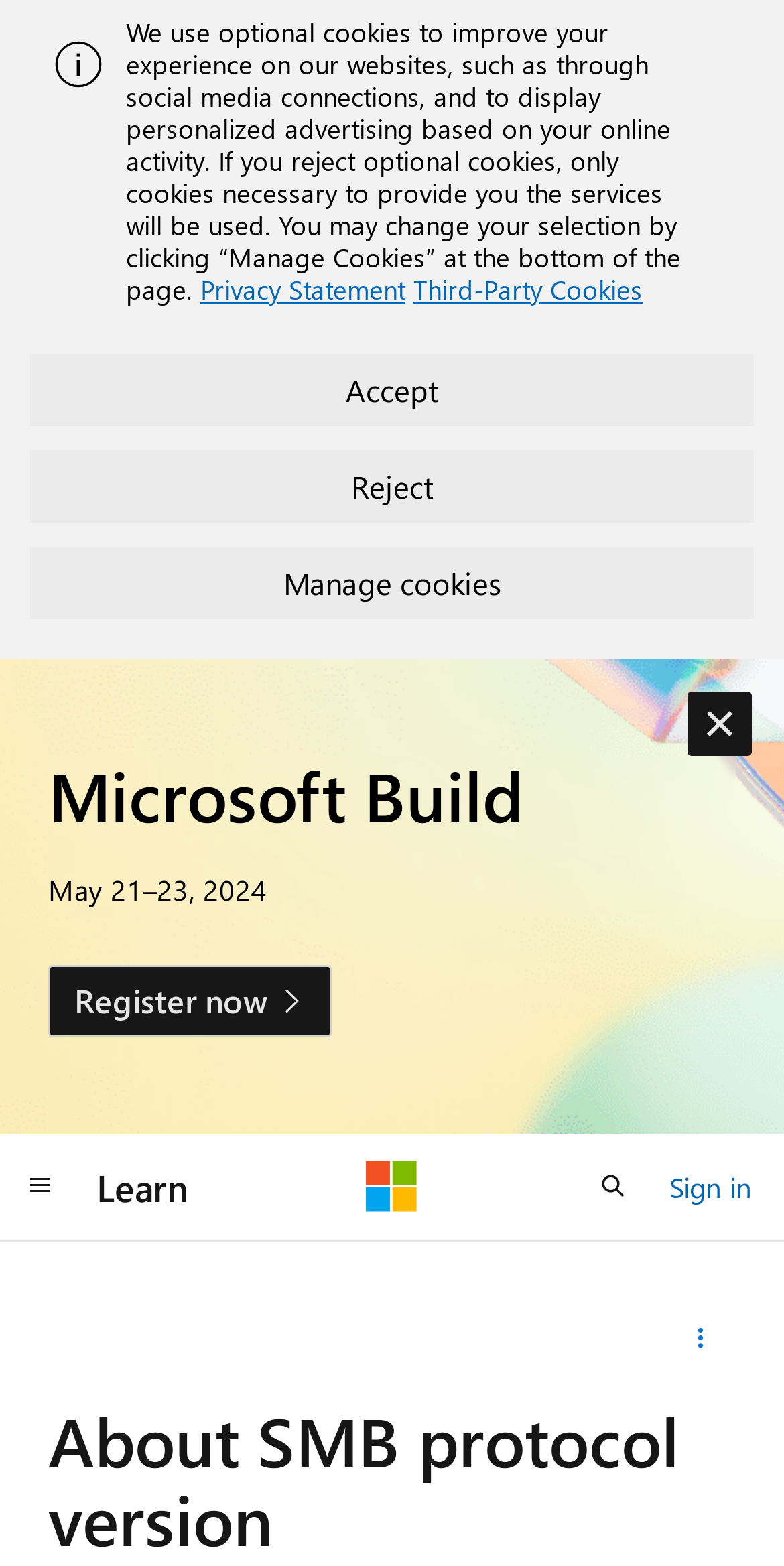What is the purpose of the 'Manage cookies' button?
Look at the screenshot and respond with one word or a short phrase.

To change cookie settings